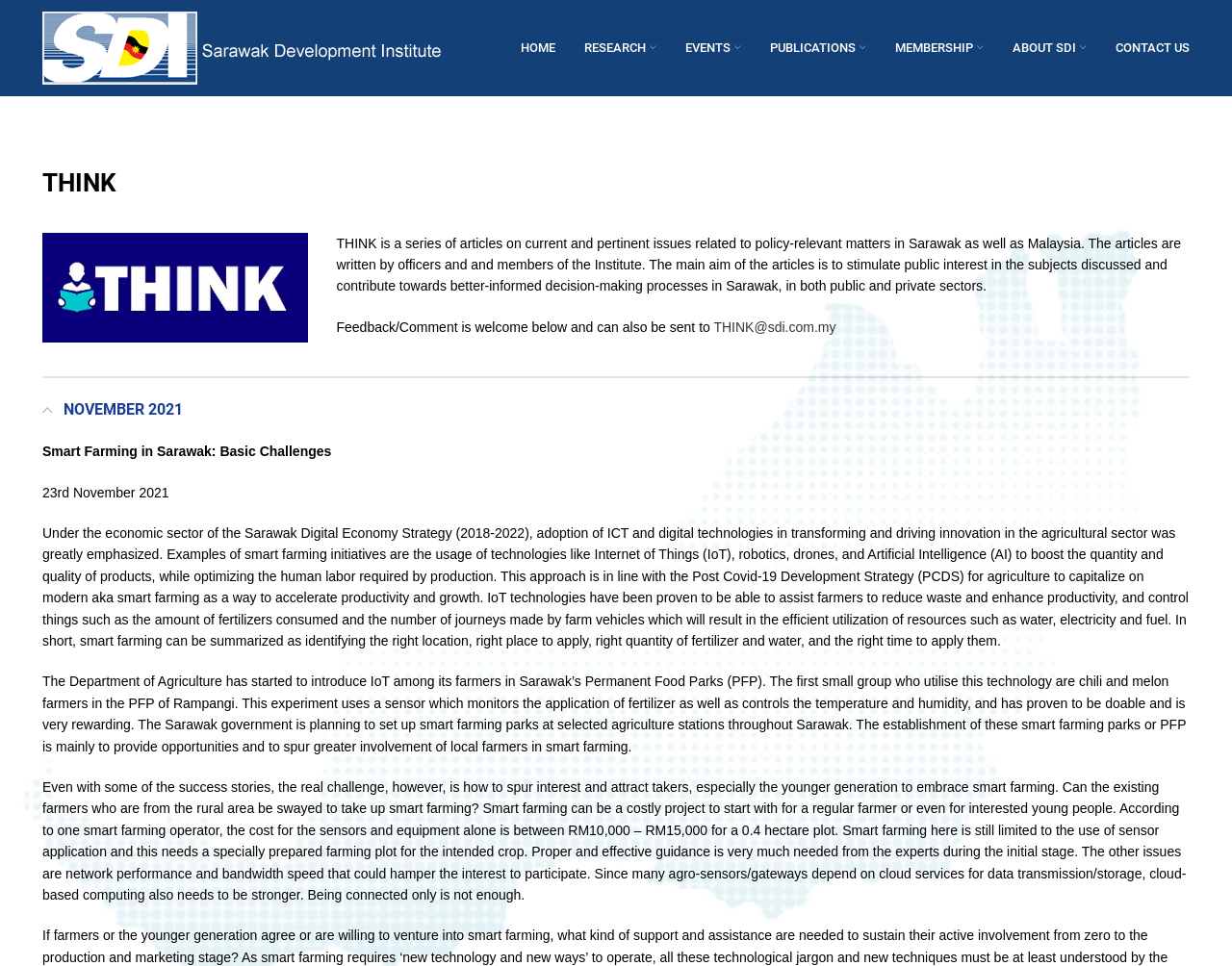Please identify the bounding box coordinates of the element on the webpage that should be clicked to follow this instruction: "Click the THINK@sdi.com.my email link". The bounding box coordinates should be given as four float numbers between 0 and 1, formatted as [left, top, right, bottom].

[0.579, 0.33, 0.678, 0.346]